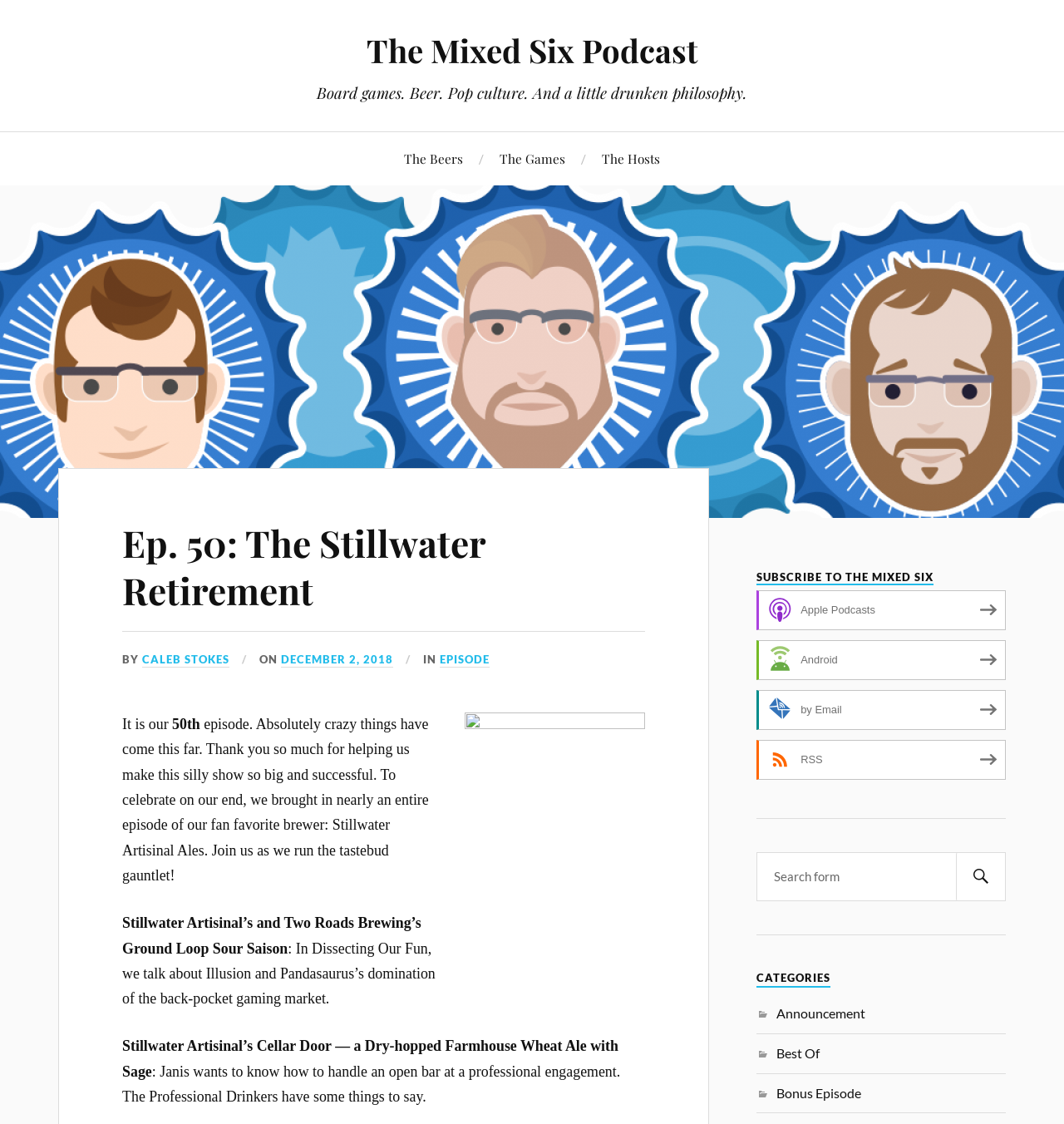Find the bounding box coordinates of the element's region that should be clicked in order to follow the given instruction: "Visit The Beers page". The coordinates should consist of four float numbers between 0 and 1, i.e., [left, top, right, bottom].

[0.38, 0.118, 0.435, 0.165]